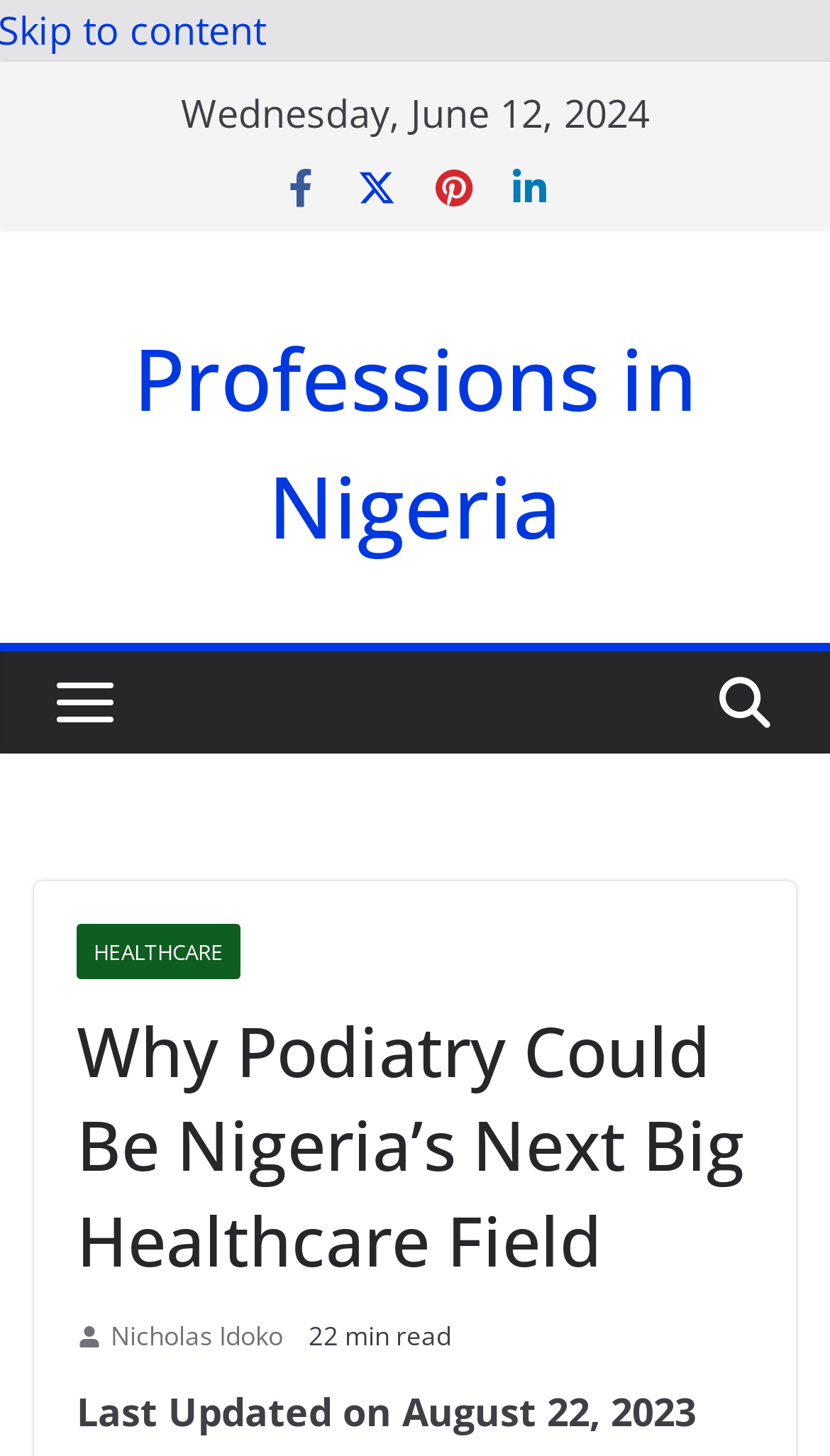Who is the author of the article?
Give a one-word or short-phrase answer derived from the screenshot.

Nicholas Idoko